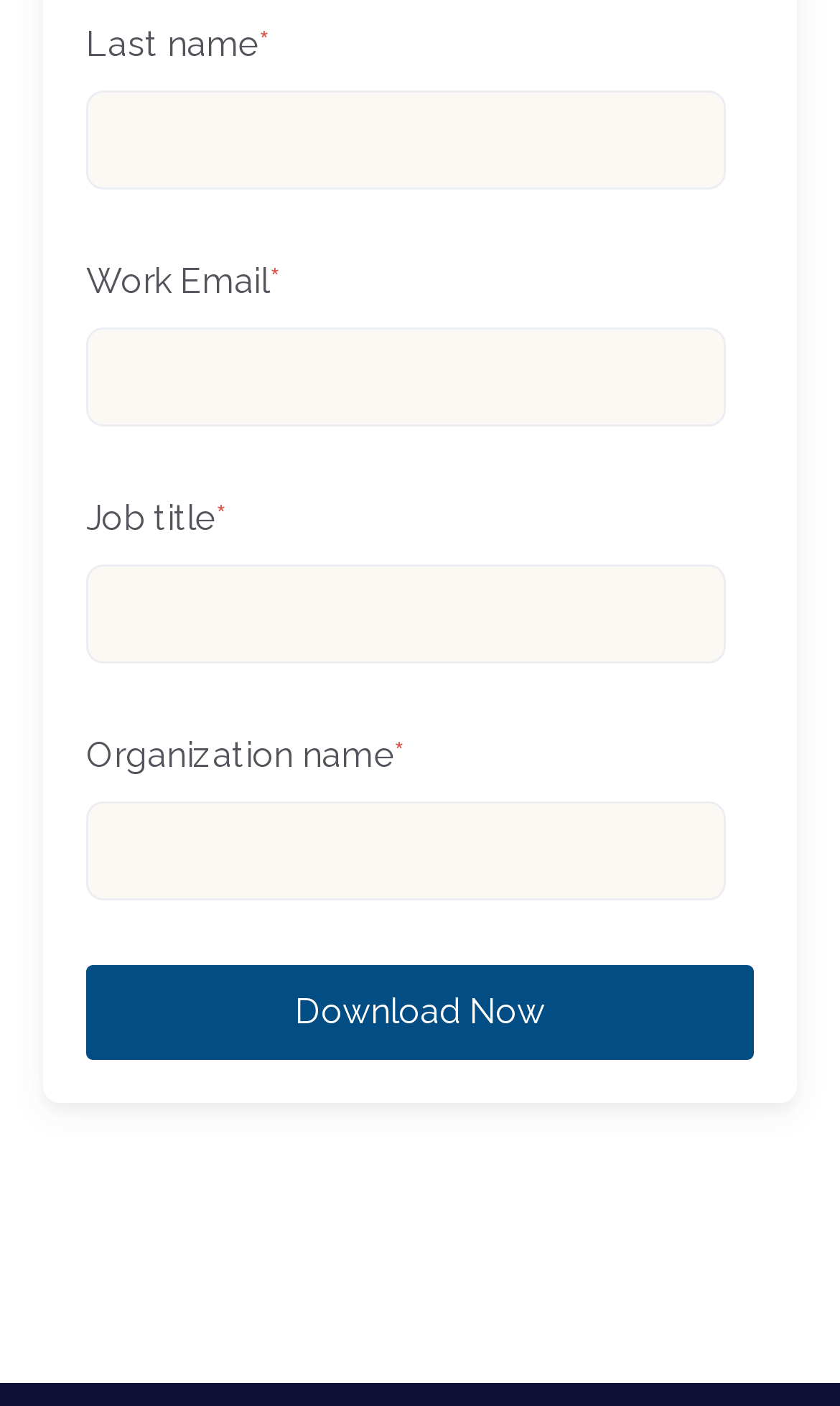How many groups of fields are there?
Please use the visual content to give a single word or phrase answer.

3